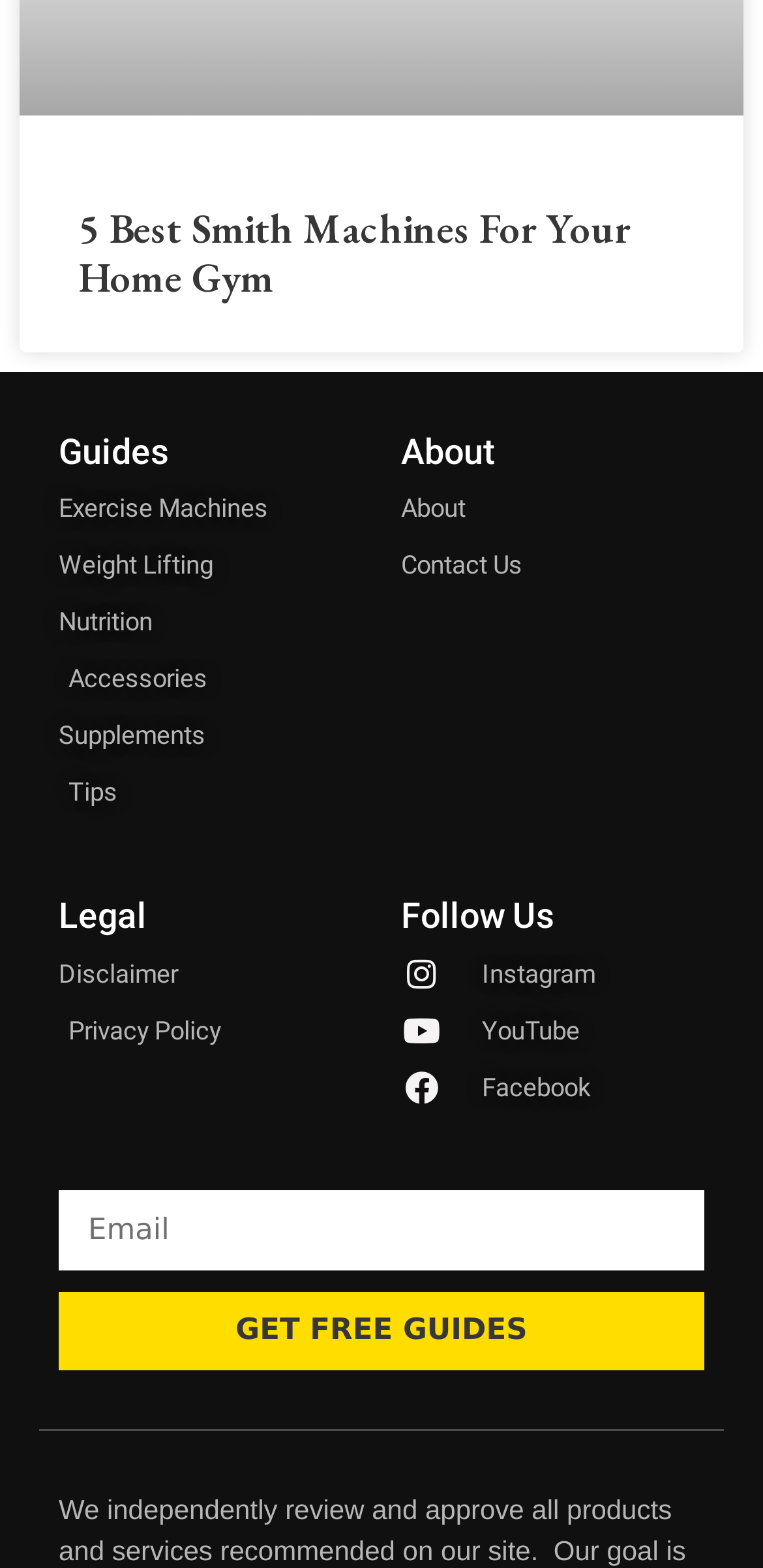Bounding box coordinates are to be given in the format (top-left x, top-left y, bottom-right x, bottom-right y). All values must be floating point numbers between 0 and 1. Provide the bounding box coordinate for the UI element described as: Weight Lifting

[0.077, 0.346, 0.474, 0.376]